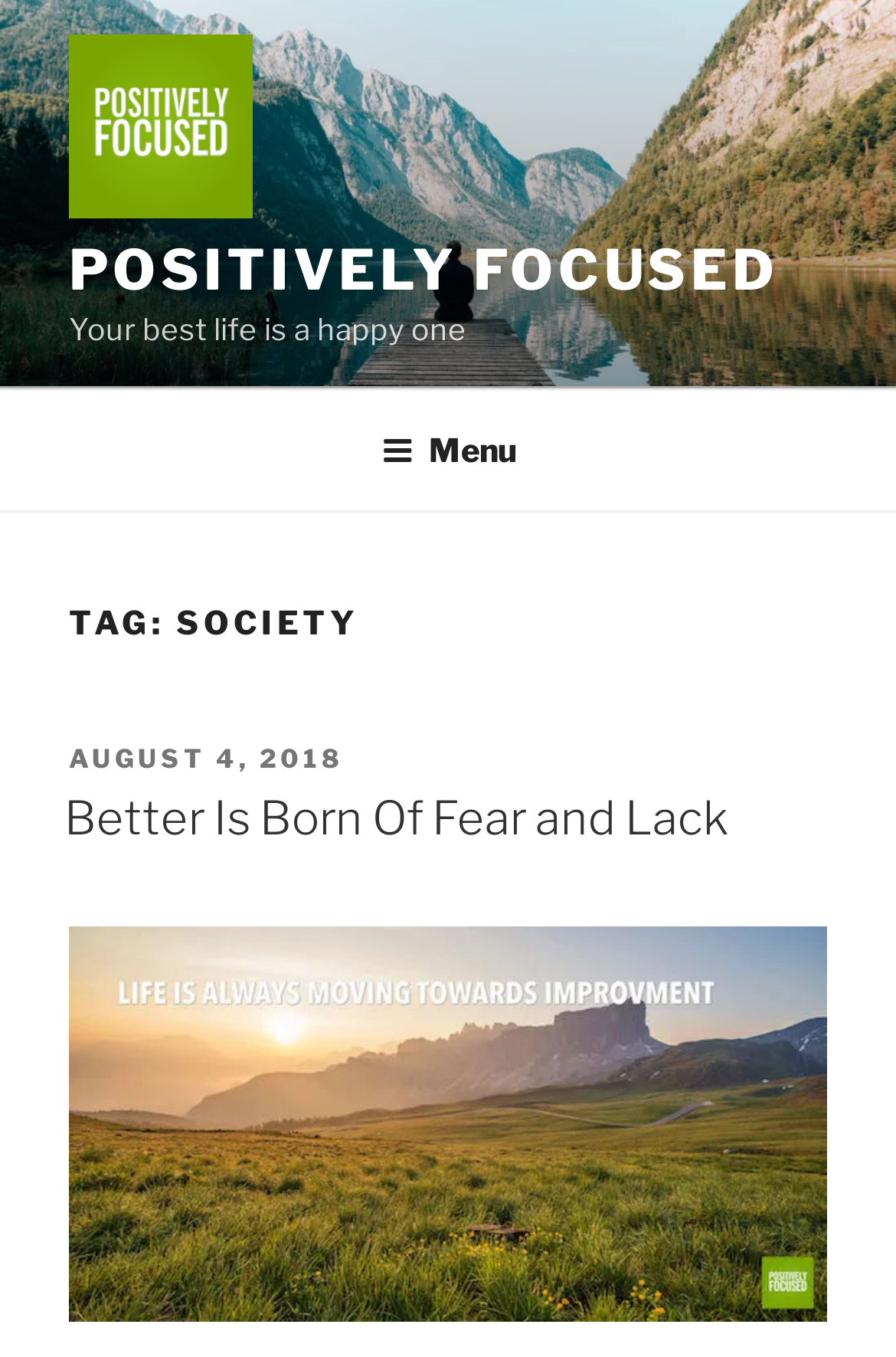What is the text of the first heading?
Please analyze the image and answer the question with as much detail as possible.

By looking at the heading element with the text 'TAG: SOCIETY', I can determine that it is the text of the first heading.